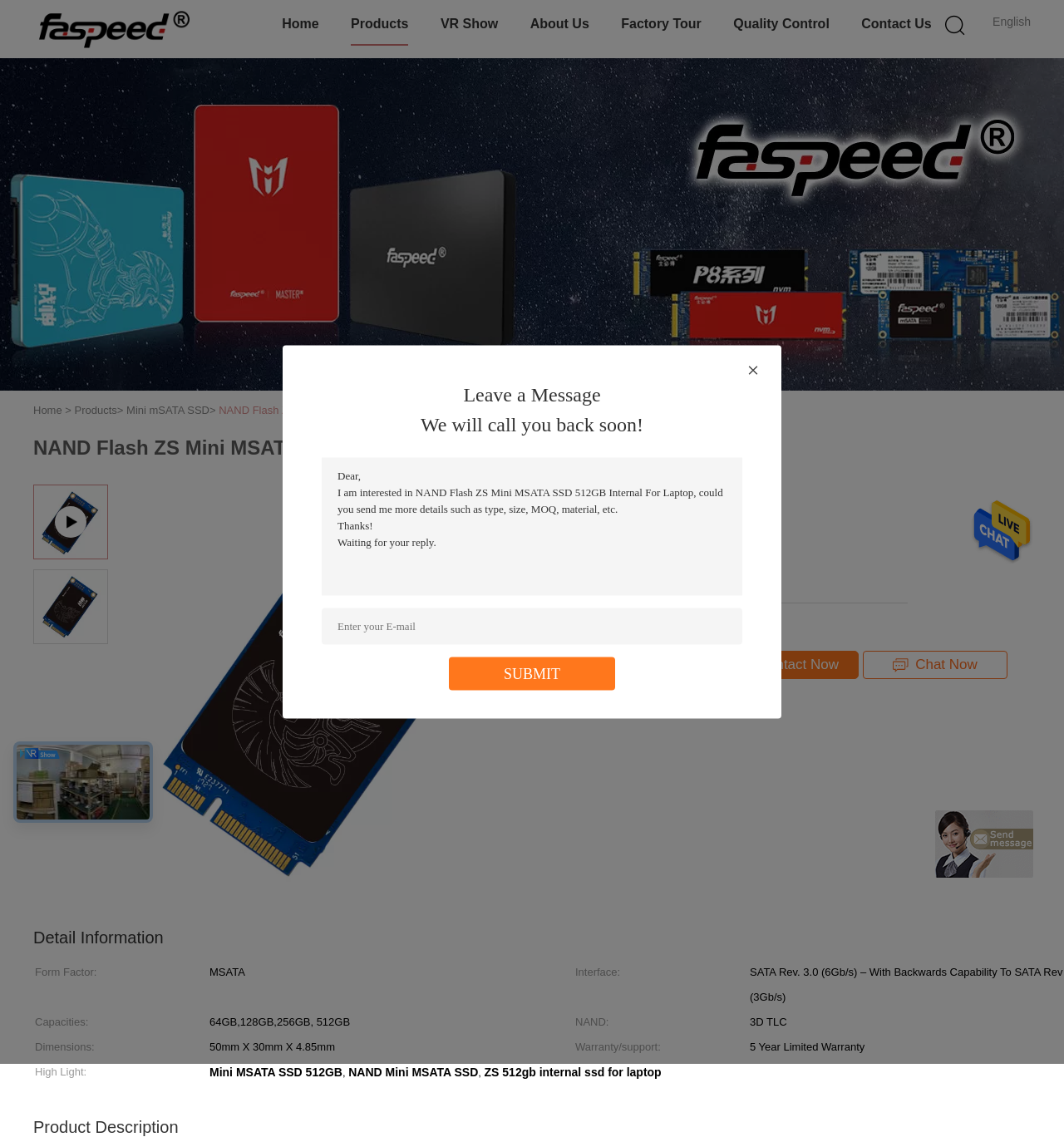Extract the bounding box of the UI element described as: "Get Best Price".

[0.531, 0.572, 0.667, 0.597]